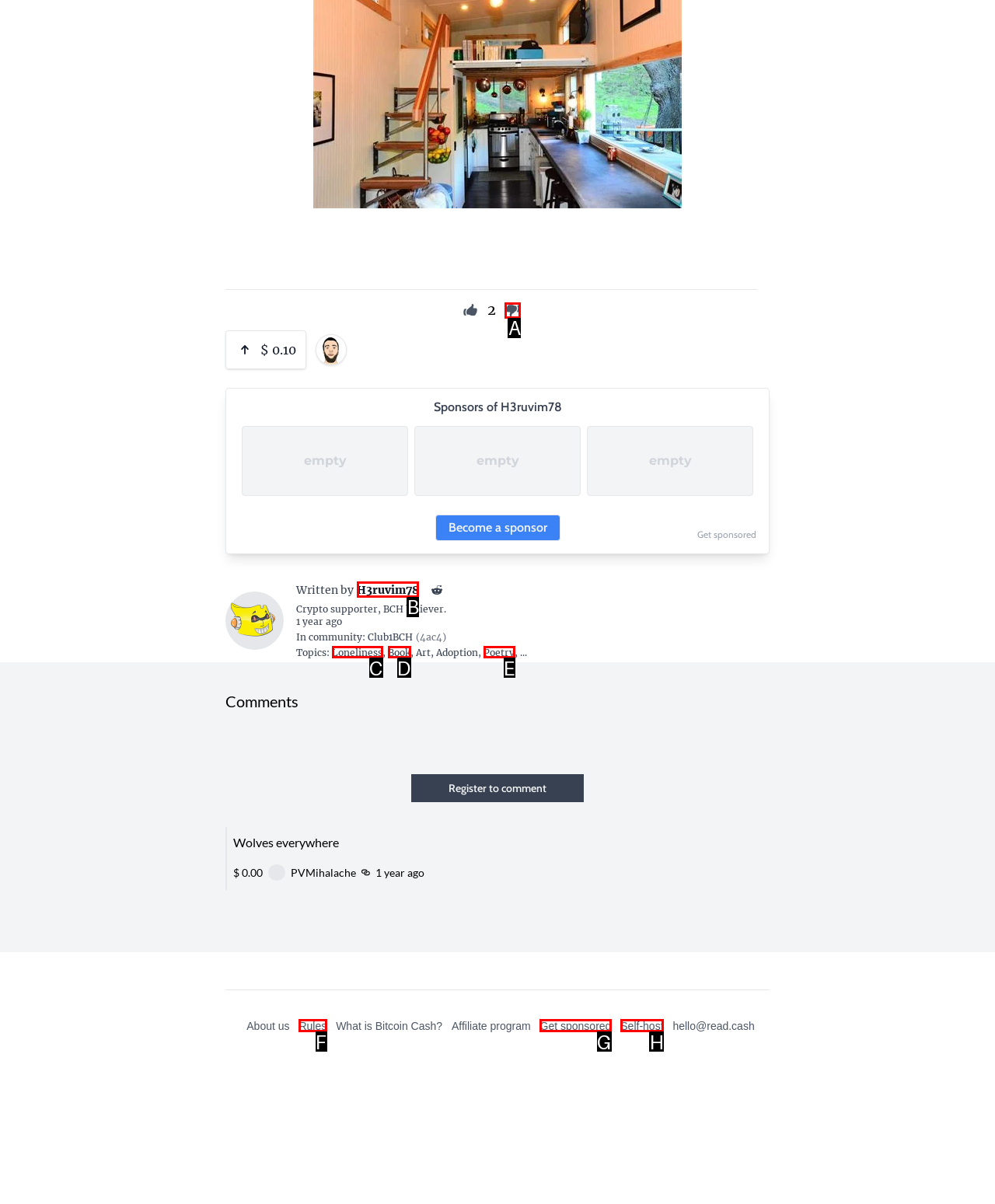Select the UI element that should be clicked to execute the following task: View the profile of H3ruvim78
Provide the letter of the correct choice from the given options.

B